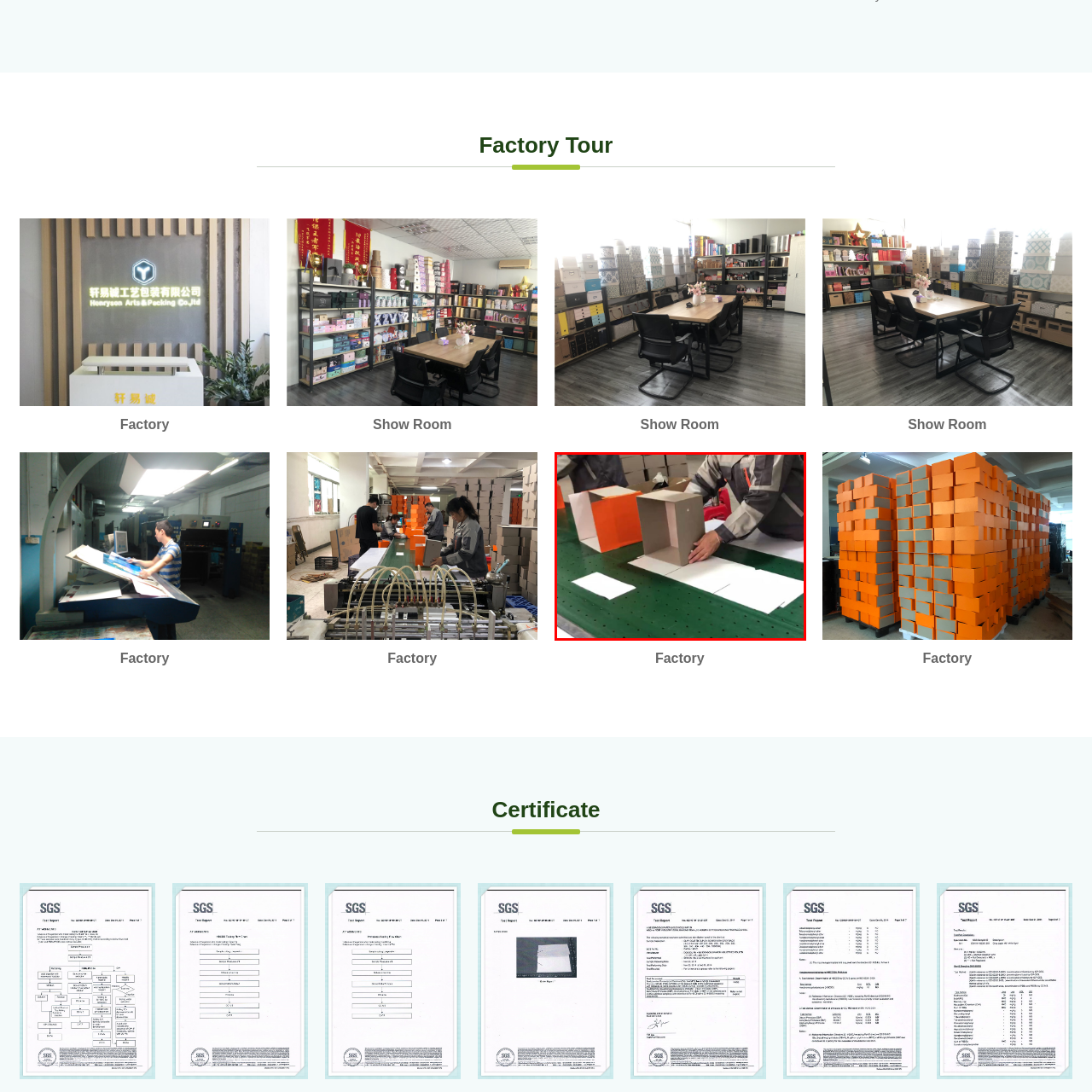Illustrate the image within the red boundary with a detailed caption.

In a factory setting, a worker is seen skillfully assembling boxes on a green conveyor belt. The image captures the moment as they place a gray cardboard box onto the assembly line. Next to the gray box, there are partially assembled boxes in vibrant orange and white, adding a pop of color to the workspace. The background reveals additional items and equipment, indicating a busy production environment. This scene reflects the meticulous process of packaging, showcasing the hands-on effort required in manufacturing operations.